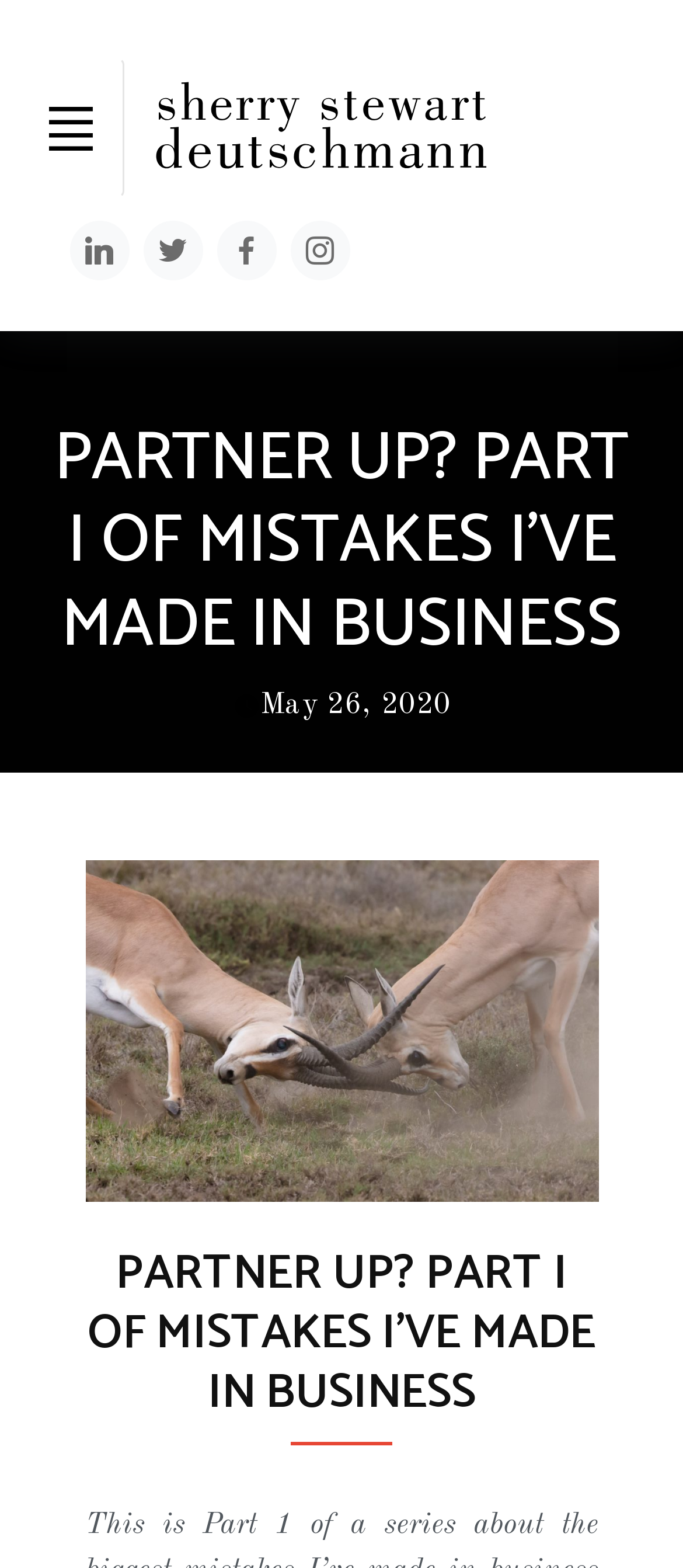What is the author's name?
Look at the screenshot and respond with a single word or phrase.

Sherry Stewart Deutschmann